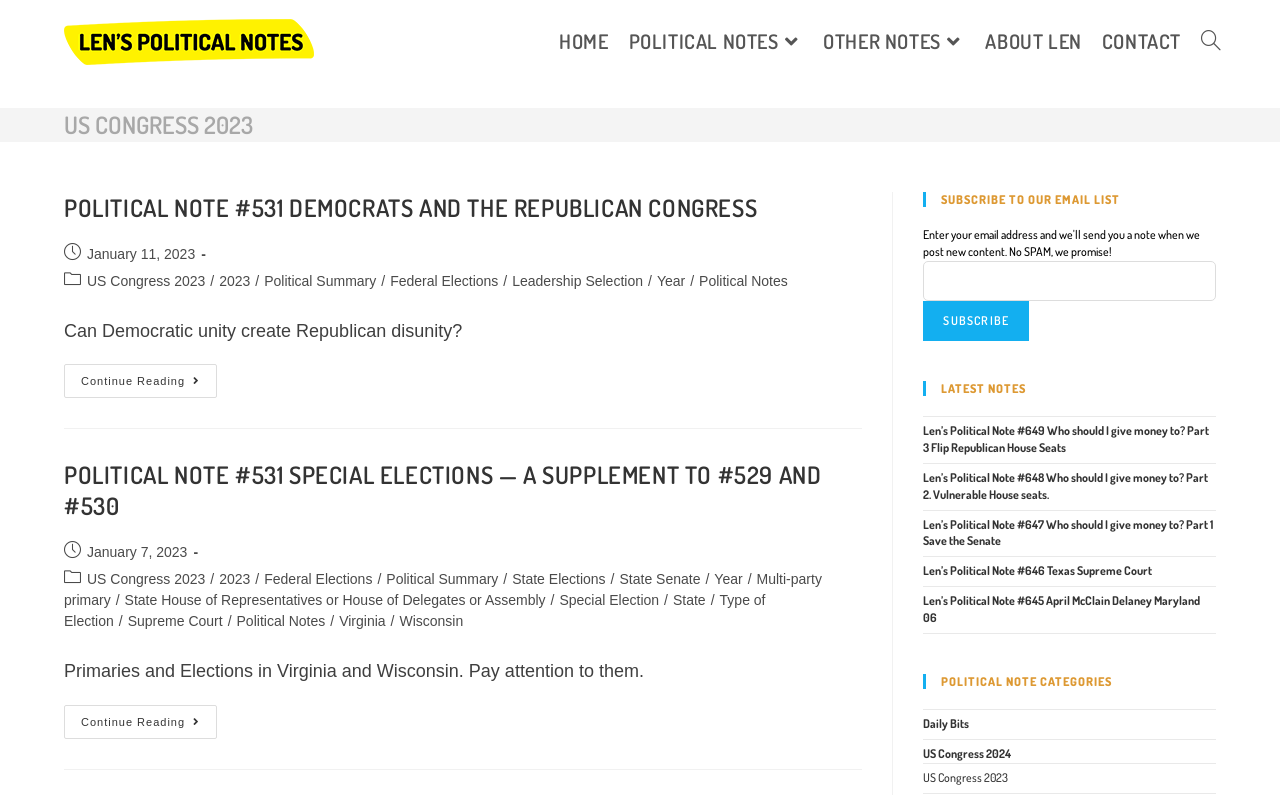Craft a detailed narrative of the webpage's structure and content.

The webpage is a blog or news website focused on political notes and analysis. At the top, there is a header section with a logo and a navigation menu consisting of six links: "HOME", "POLITICAL NOTES", "OTHER NOTES", "ABOUT LEN", "CONTACT", and "Search website". 

Below the header, there is a main content section divided into two columns. The left column takes up about 70% of the screen width and contains two articles. The first article has a heading "POLITICAL NOTE #531 DEMOCRATS AND THE REPUBLICAN CONGRESS" and a brief summary. It also includes post details such as the publication date, category, and tags. There is a "Continue Reading" link at the bottom of the summary. The second article has a similar structure, with a heading "POLITICAL NOTE #531 SPECIAL ELECTIONS — A SUPPLEMENT TO #529 AND #530" and a brief summary.

The right column takes up about 30% of the screen width and contains several sections. The first section is a subscription box where users can enter their email address to receive notifications when new content is posted. Below the subscription box, there are three sections: "LATEST NOTES", "POLITICAL NOTE CATEGORIES", and a list of links to recent political notes. The "LATEST NOTES" section lists five recent notes with links to their full content. The "POLITICAL NOTE CATEGORIES" section lists three categories: "Daily Bits", "US Congress 2024", and "US Congress 2023".